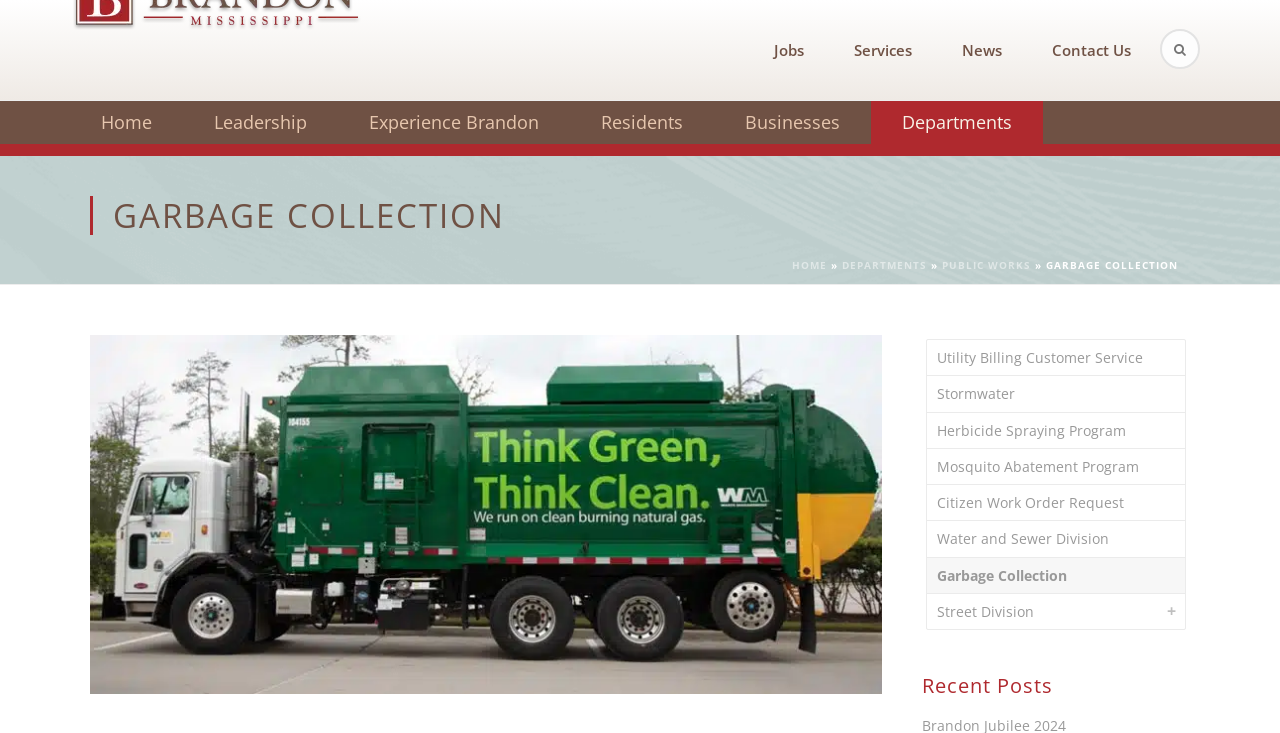Locate the bounding box coordinates of the element that should be clicked to execute the following instruction: "Check NEWS CATEGORIES".

None